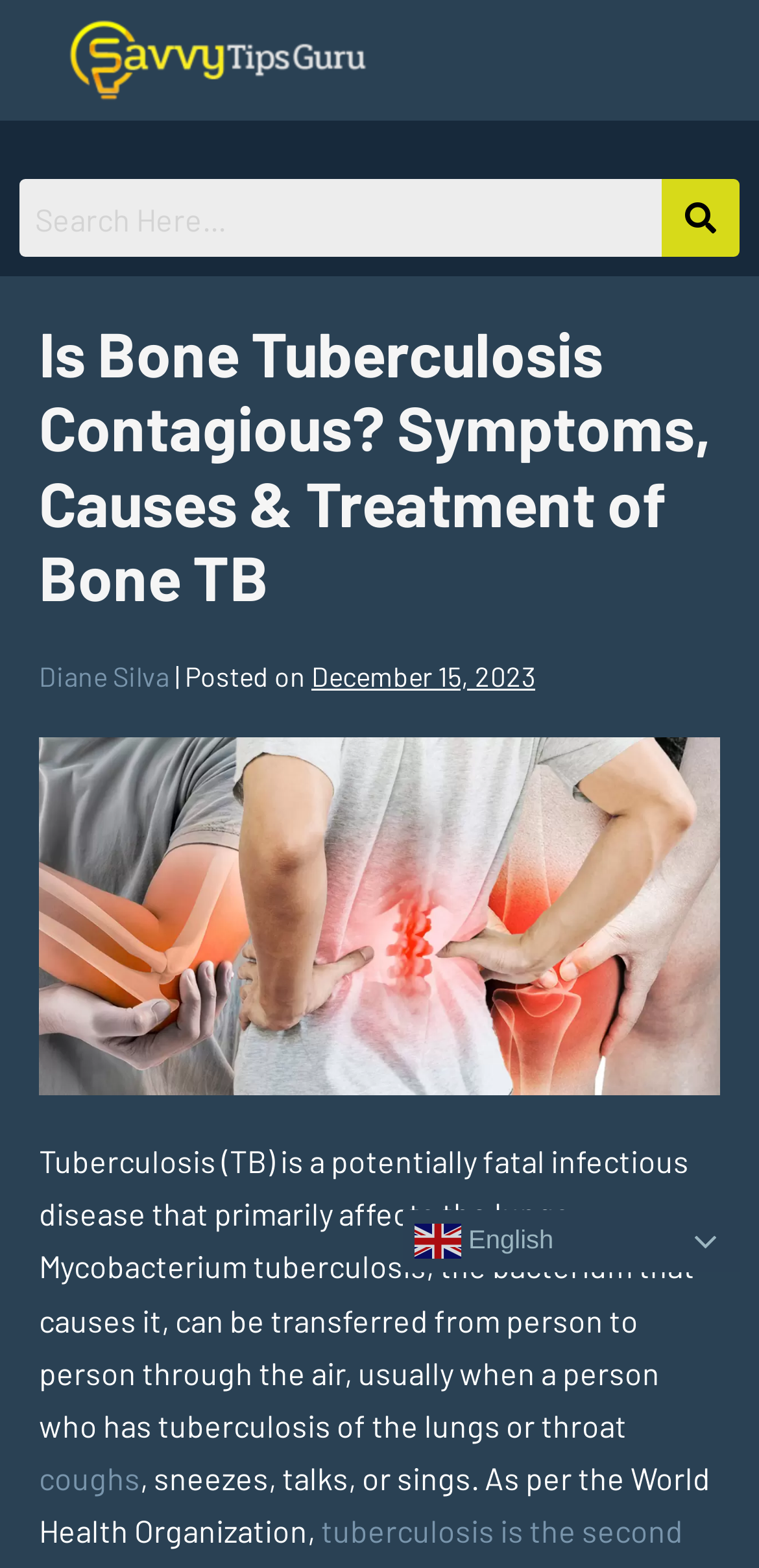Explain the webpage in detail, including its primary components.

The webpage is about bone tuberculosis, providing an in-depth guide on its symptoms, treatment, and contagiousness. At the top left corner, there is a logo of "Savvy Tips Guru" with a link to the website. Next to the logo, there is a search bar with a button to submit the search query.

Below the search bar, there is a horizontal tab list, but it's not clear what the tabs are for. Underneath the tab list, there is a header section with a heading that reads "Is Bone Tuberculosis Contagious? Symptoms, Causes & Treatment of Bone TB". The heading is followed by the author's name, "Diane Silva", and the date of posting, "December 15, 2023".

On the right side of the author's name, there is an image related to bone tuberculosis. Below the image, there is a block of text that explains what tuberculosis is, how it's transmitted, and a brief mention of the World Health Organization.

At the bottom right corner of the page, there is a link to switch the language to English, accompanied by a small flag icon.